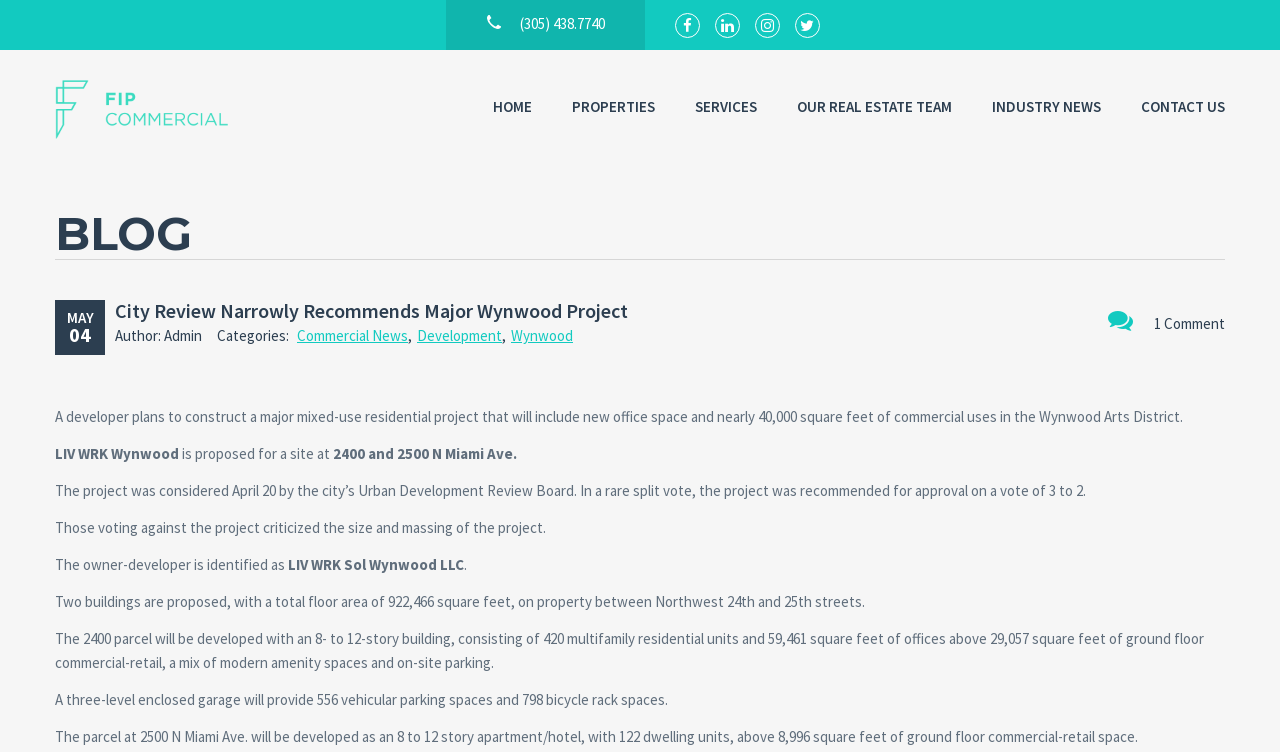Please find the bounding box coordinates of the clickable region needed to complete the following instruction: "Go to HOME page". The bounding box coordinates must consist of four float numbers between 0 and 1, i.e., [left, top, right, bottom].

[0.385, 0.126, 0.416, 0.158]